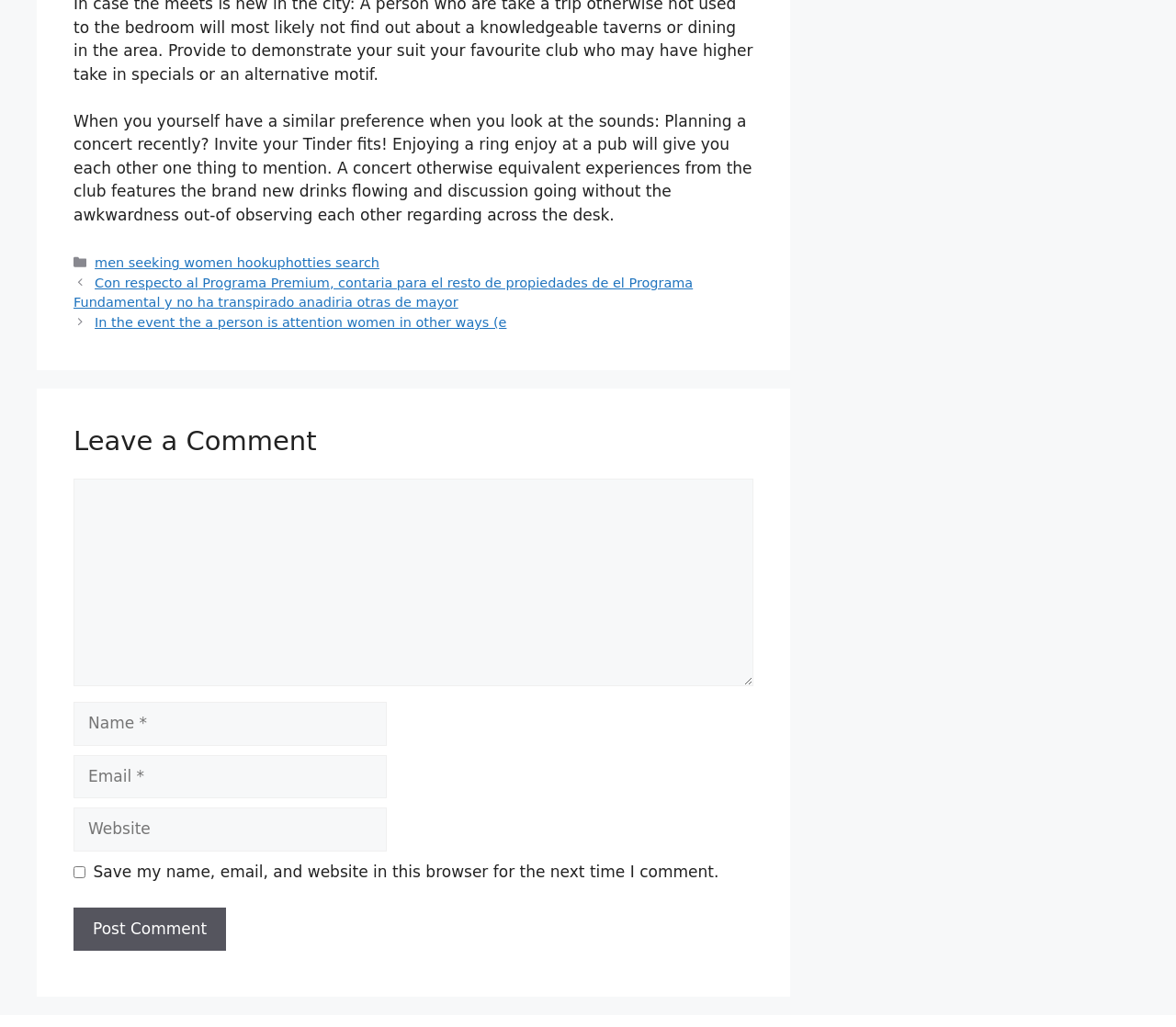Please identify the bounding box coordinates of the clickable area that will fulfill the following instruction: "Write a comment". The coordinates should be in the format of four float numbers between 0 and 1, i.e., [left, top, right, bottom].

[0.062, 0.466, 0.641, 0.668]